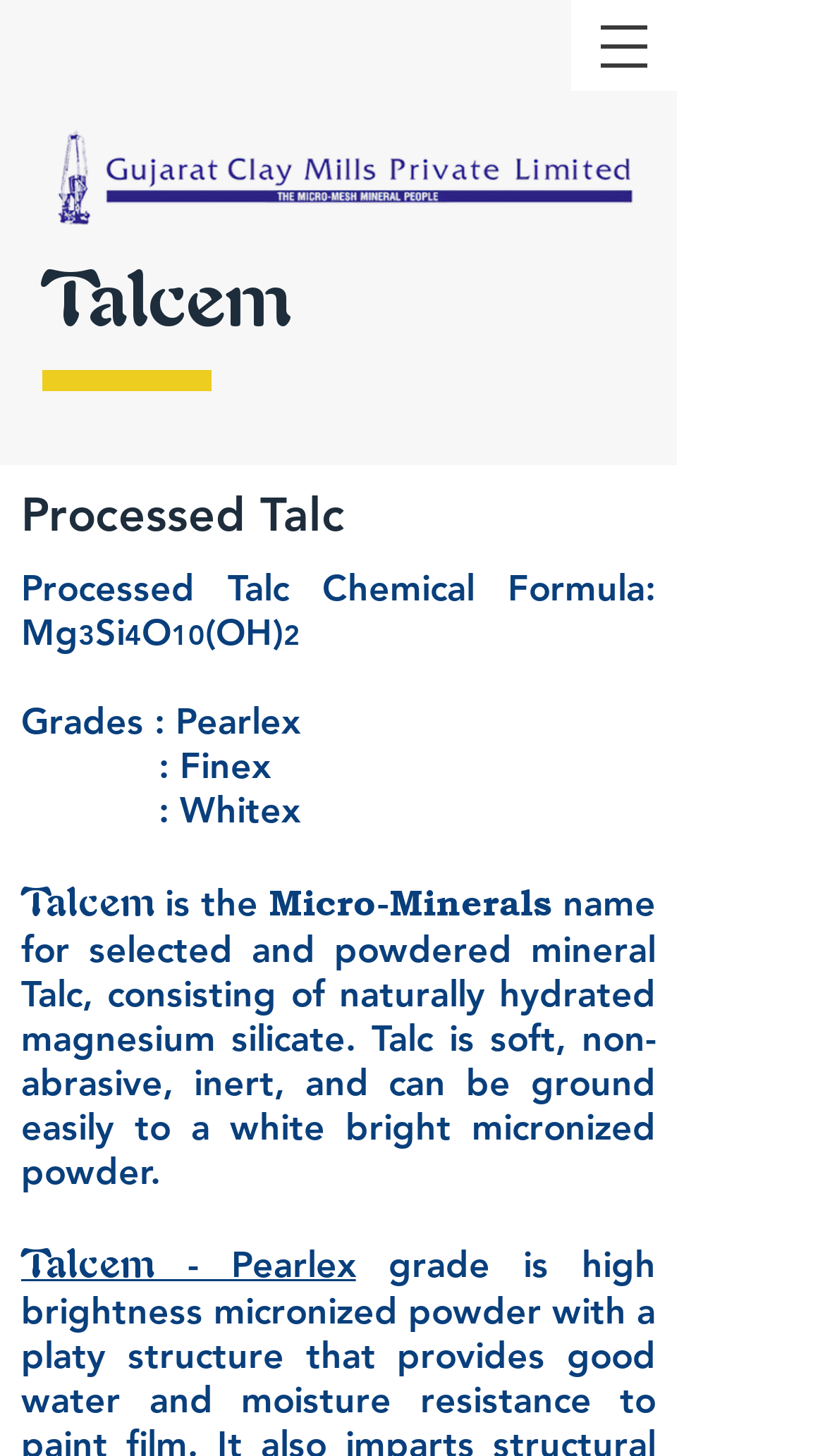What are the properties of Talc mentioned on the webpage?
Look at the image and provide a detailed response to the question.

The properties of Talc are mentioned in the text 'Talc is soft, non-abrasive, inert, and can be ground easily to a white bright micronized powder' on the webpage, indicating that Talc has these properties.